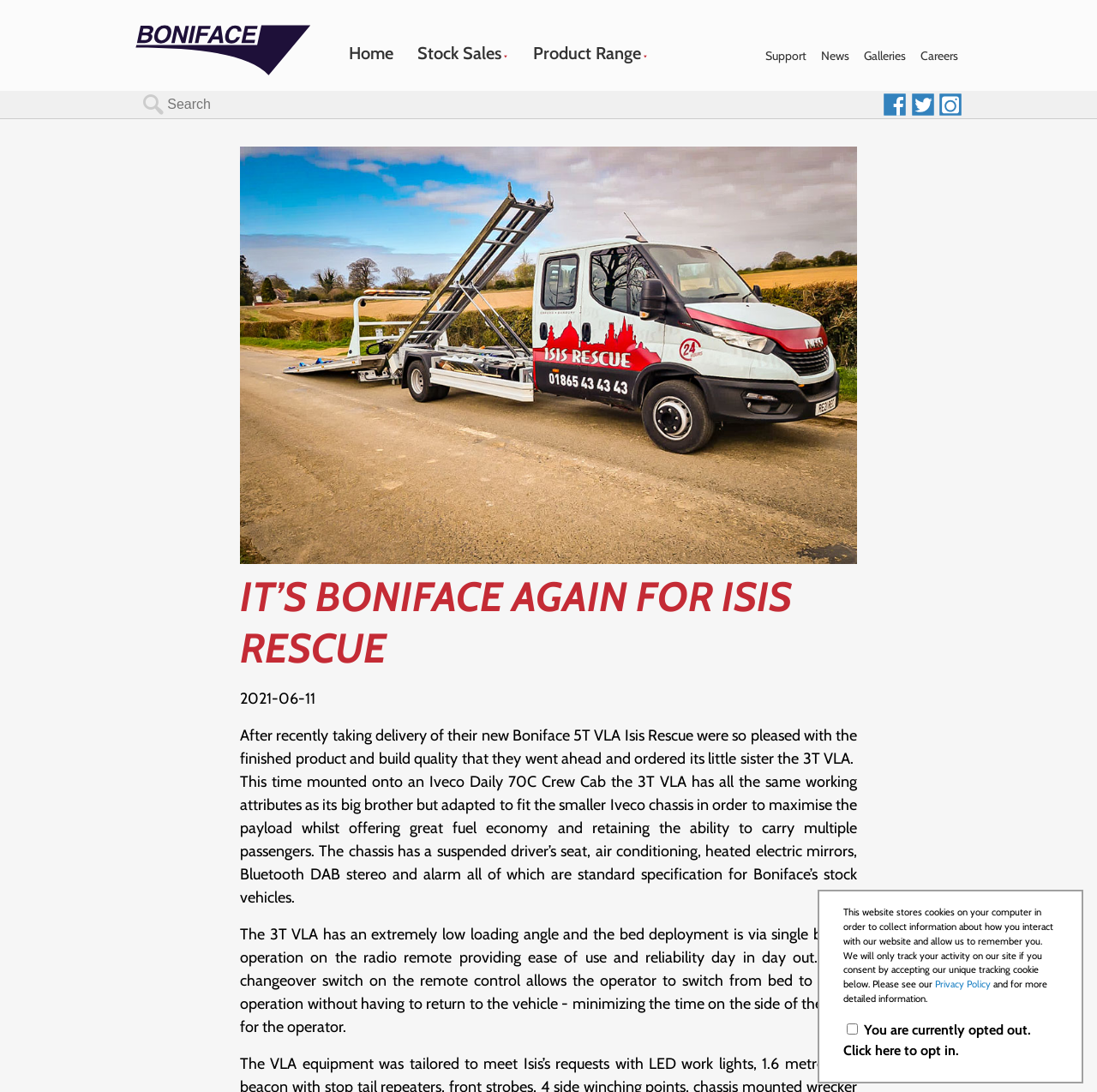Please predict the bounding box coordinates of the element's region where a click is necessary to complete the following instruction: "Read news about Isis Rescue". The coordinates should be represented by four float numbers between 0 and 1, i.e., [left, top, right, bottom].

[0.219, 0.522, 0.781, 0.617]